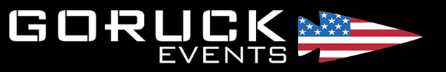Explain the content of the image in detail.

The image displays the logo of GORUCK Events, featuring the word "GORUCK" prominently in a bold, modern font. Complementing the title, the word "EVENTS" is placed beneath in a lighter style. To the right, an arrow-shaped icon adorned with the American flag adds a patriotic flair, symbolizing strength and community. This logo represents the spirit of GORUCK, which encompasses various physical challenges and events that honor military heritage and camaraderie. The overall design is sleek and impactful, reflecting the organization's mission to foster teamwork and resilience through outdoor experiences.